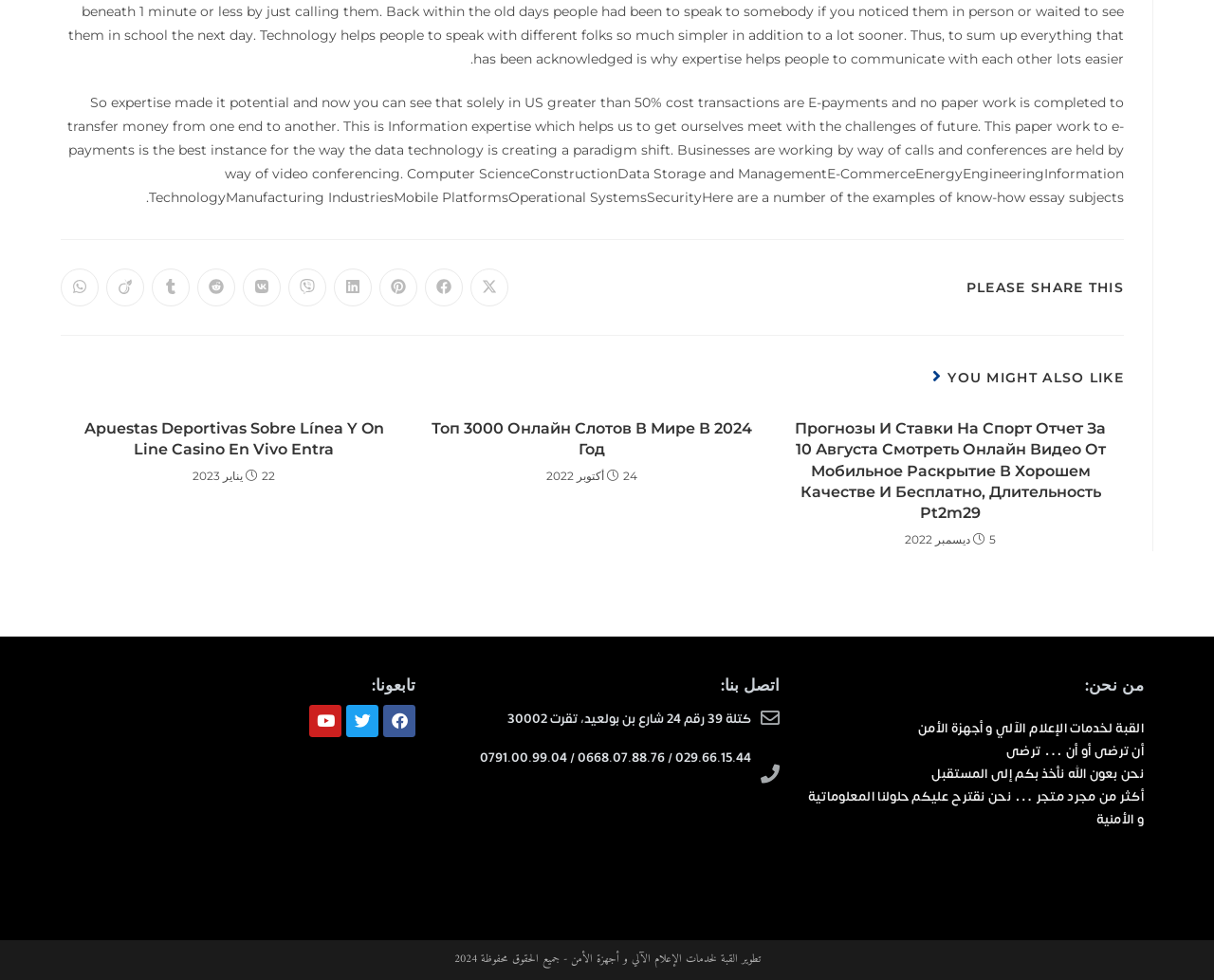What is the language of the text at the bottom of the webpage?
Give a single word or phrase answer based on the content of the image.

Arabic